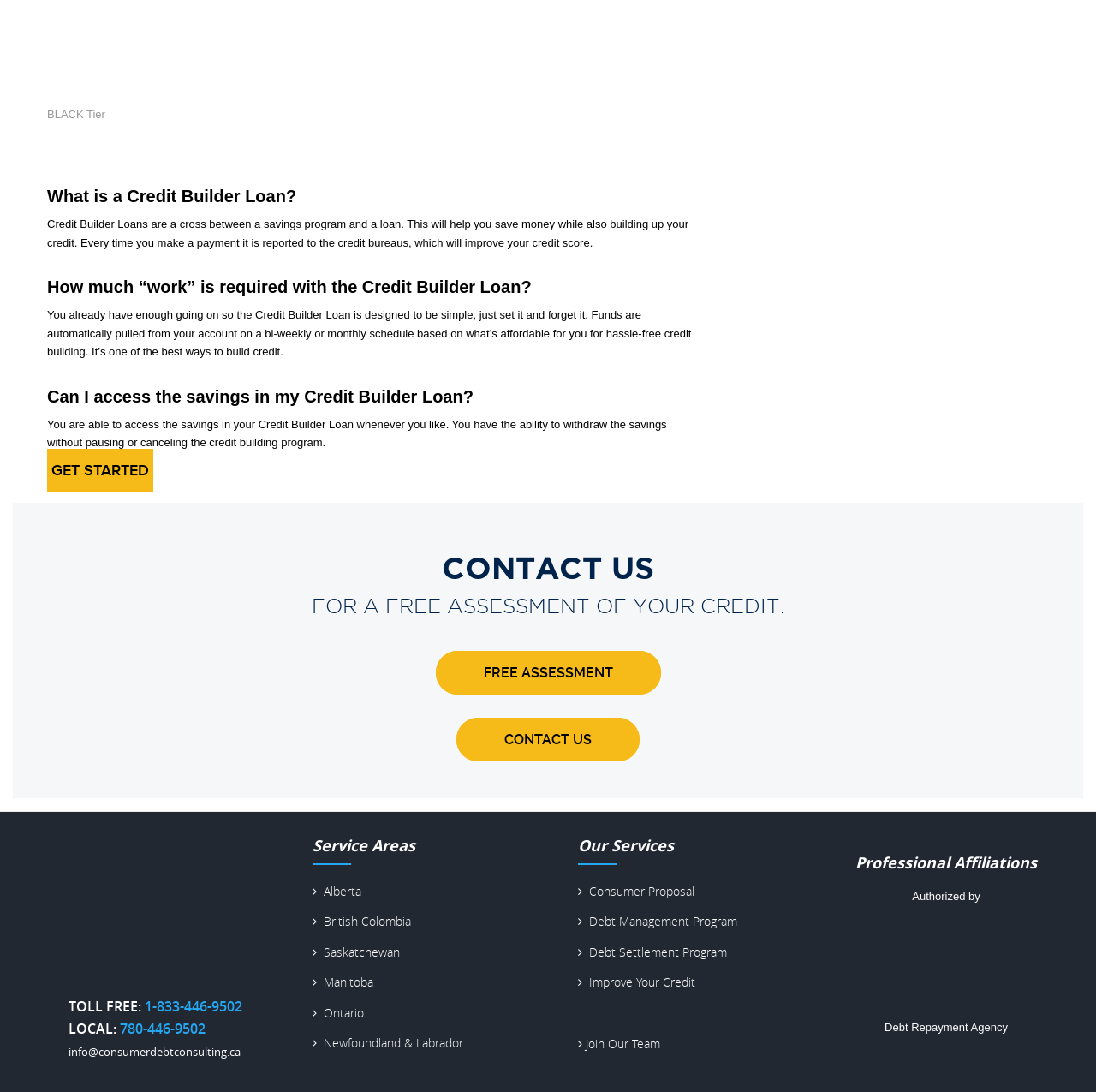Refer to the screenshot and answer the following question in detail:
What is the phone number for toll-free calls?

The phone number for toll-free calls can be found at the bottom of the webpage, where it says 'TOLL FREE:' followed by the phone number '1-833-446-9502'.